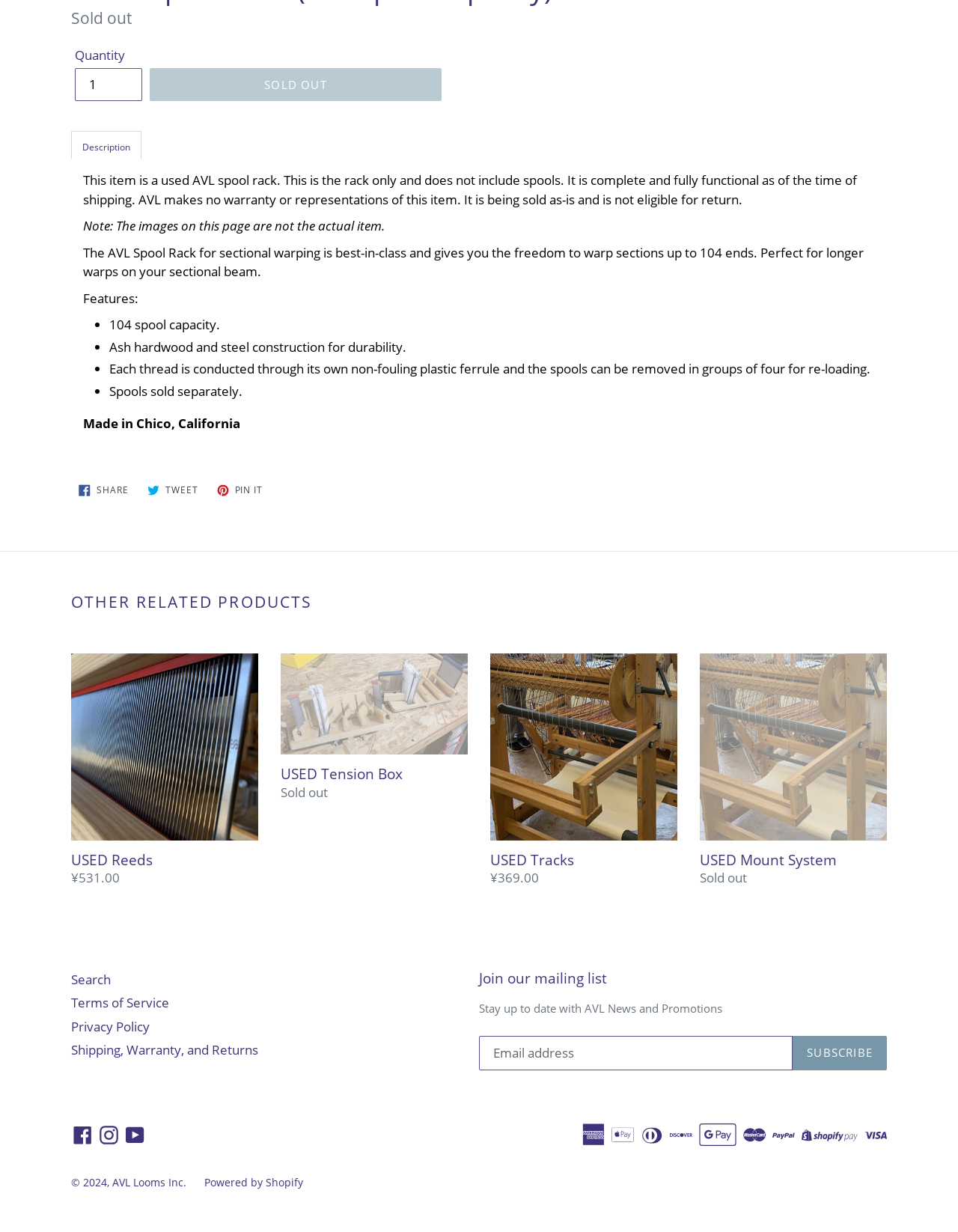Using the element description Search, predict the bounding box coordinates for the UI element. Provide the coordinates in (top-left x, top-left y, bottom-right x, bottom-right y) format with values ranging from 0 to 1.

[0.074, 0.788, 0.116, 0.802]